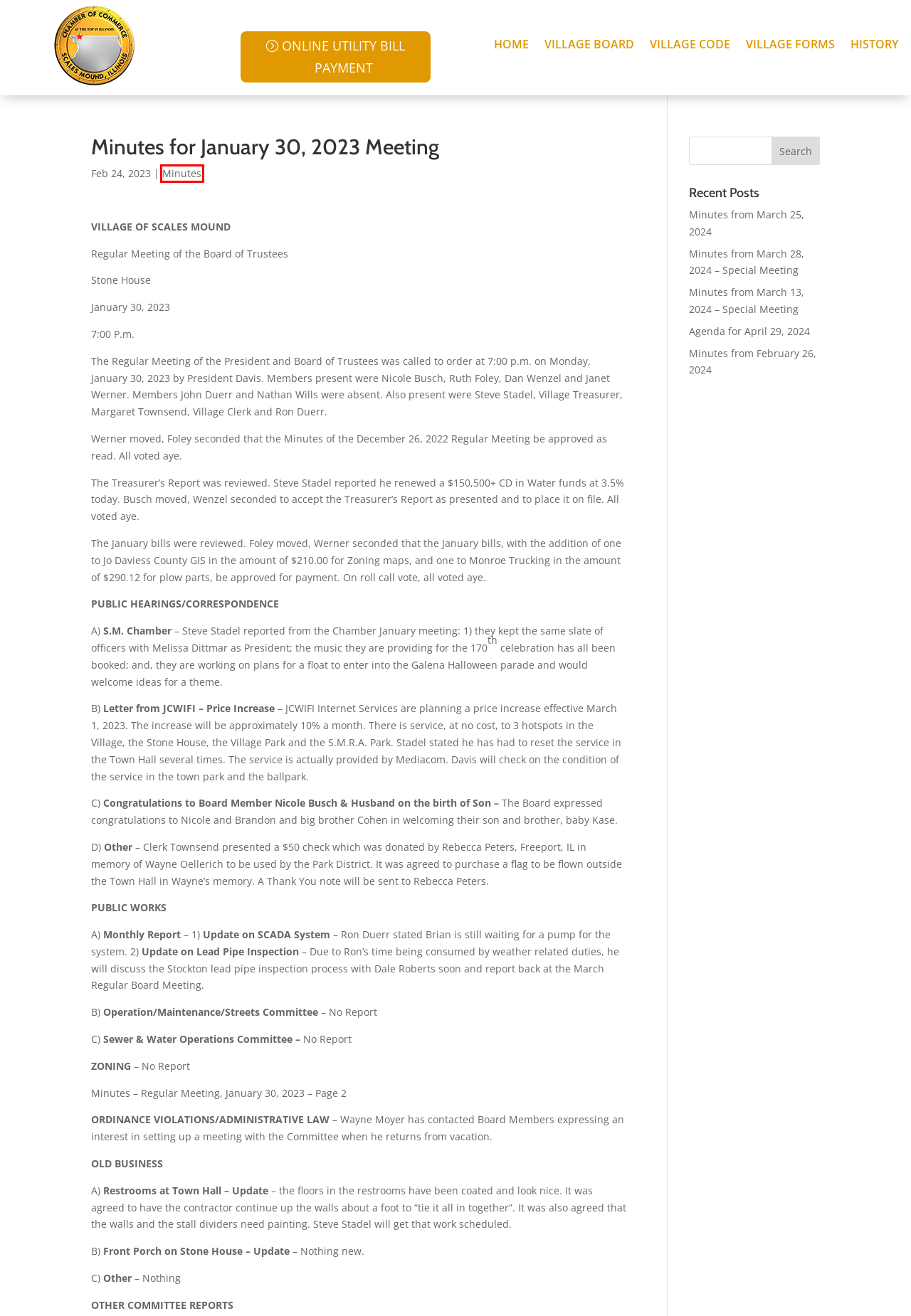You have a screenshot of a webpage with an element surrounded by a red bounding box. Choose the webpage description that best describes the new page after clicking the element inside the red bounding box. Here are the candidates:
A. Minutes from February 26, 2024 | Scales Mound, IL
B. Scales Mound, IL | At the Top in Illinois
C. Agenda for April 29, 2024 | Scales Mound, IL
D. Minutes from March 13, 2024 – Special Meeting | Scales Mound, IL
E. Minutes from March 28, 2024 – Special Meeting | Scales Mound, IL
F. Scales Mound, IL Laws
G. Minutes | Scales Mound, IL
H. Scales Mound Village Board | Scales Mound, IL

G